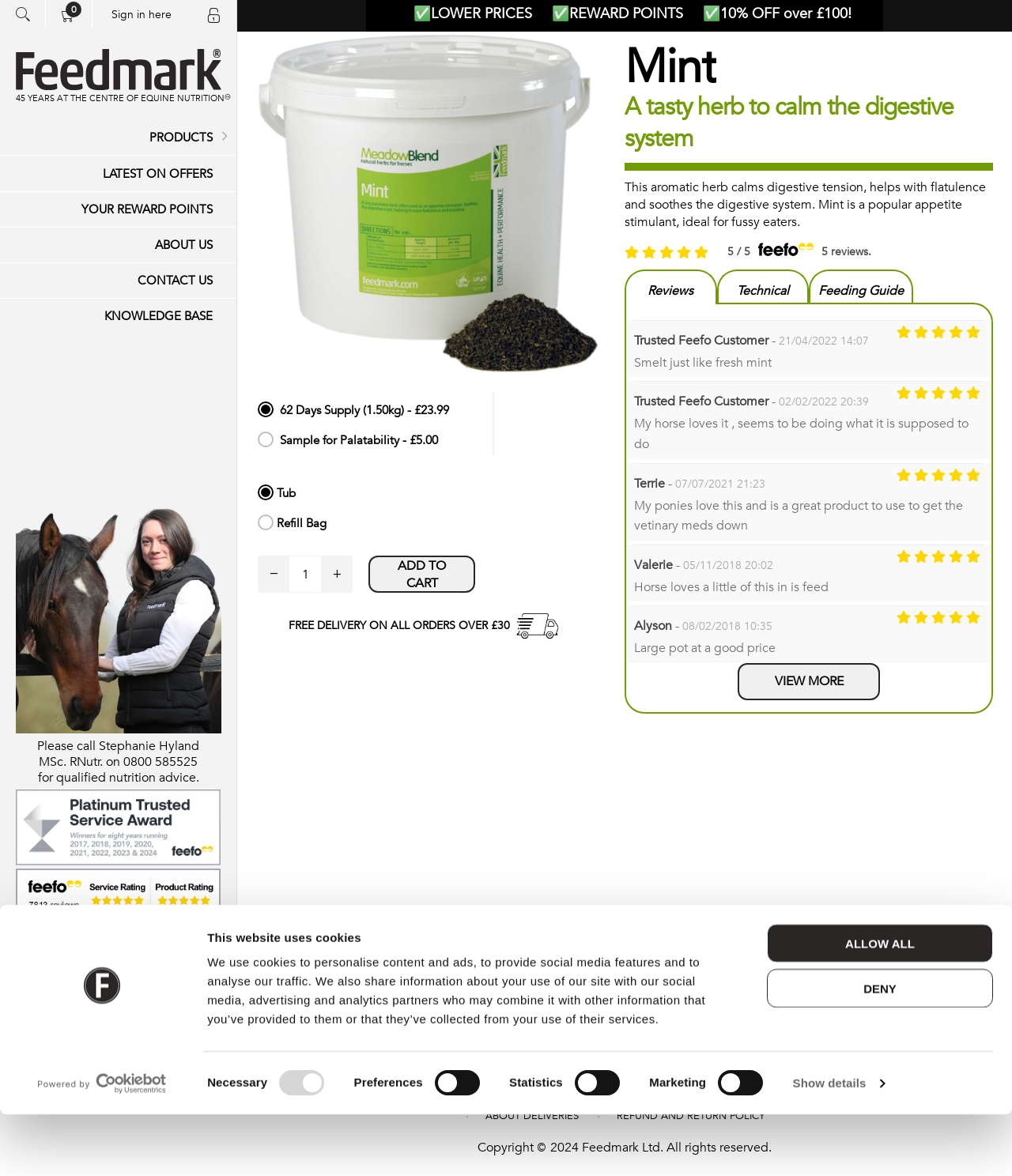What is the name of the company? Using the information from the screenshot, answer with a single word or phrase.

Feedmark